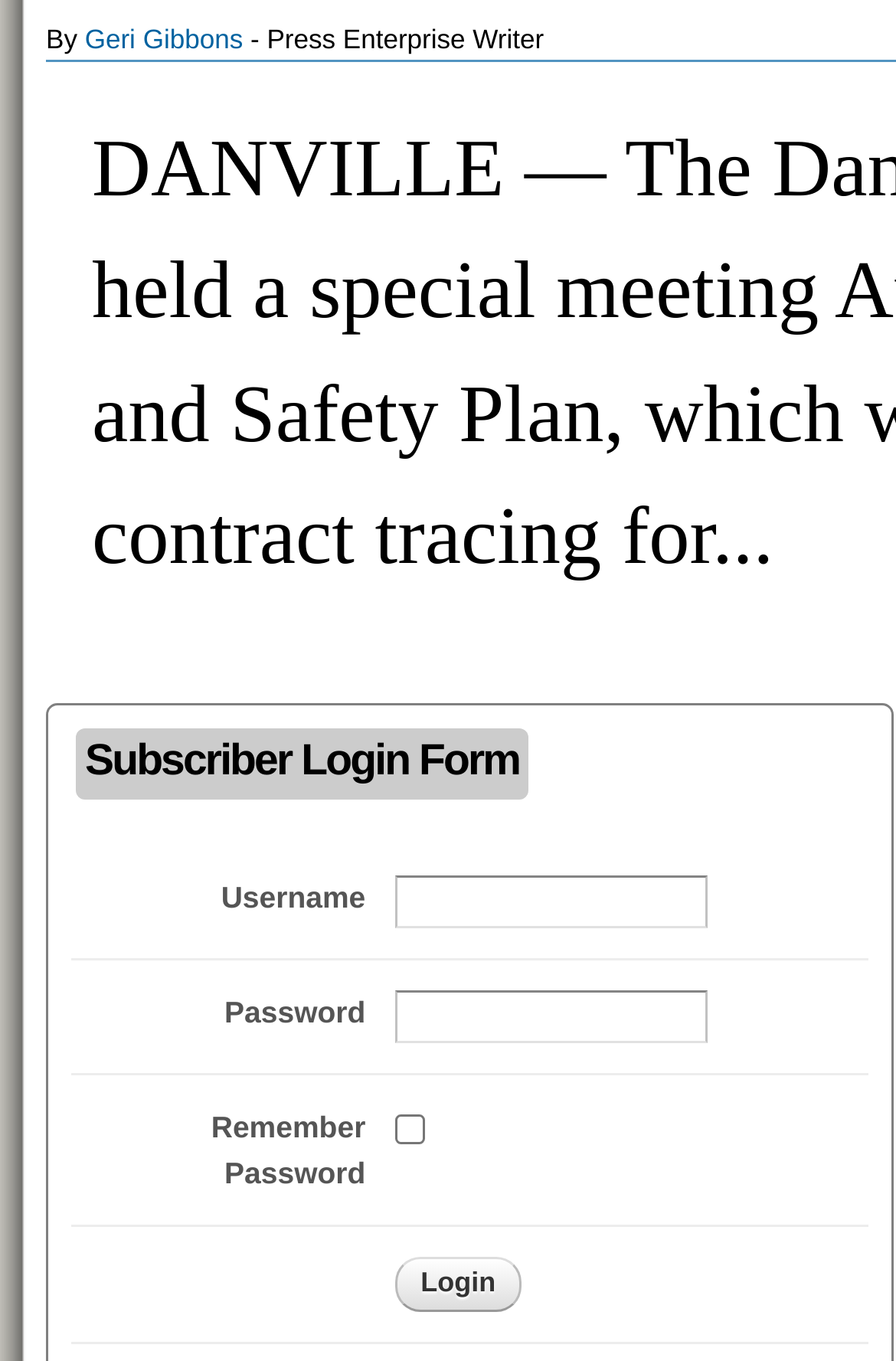Highlight the bounding box of the UI element that corresponds to this description: "name="amember_pass"".

[0.441, 0.728, 0.79, 0.767]